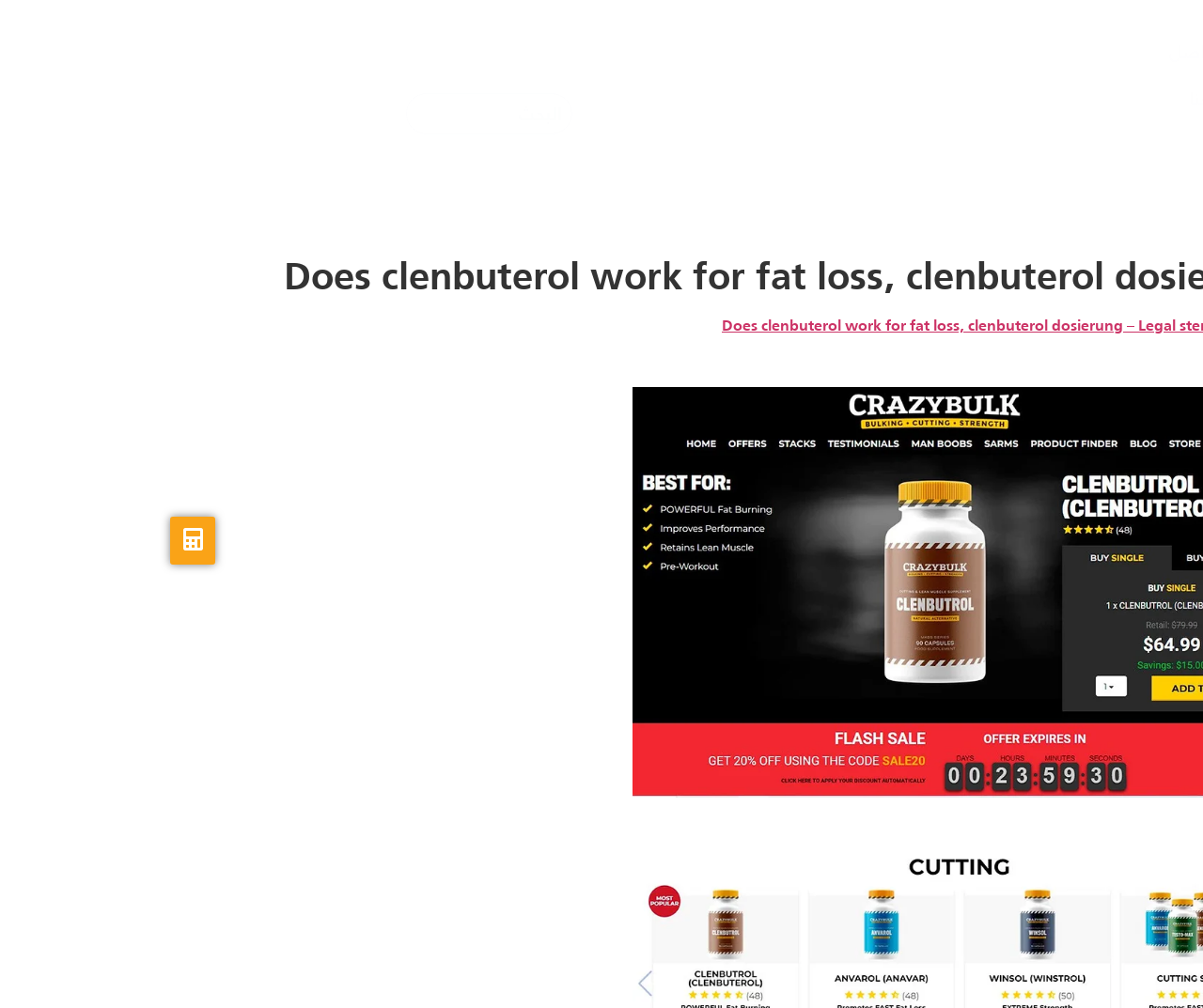Kindly respond to the following question with a single word or a brief phrase: 
What is the first link on the top navigation bar?

الرئيسية